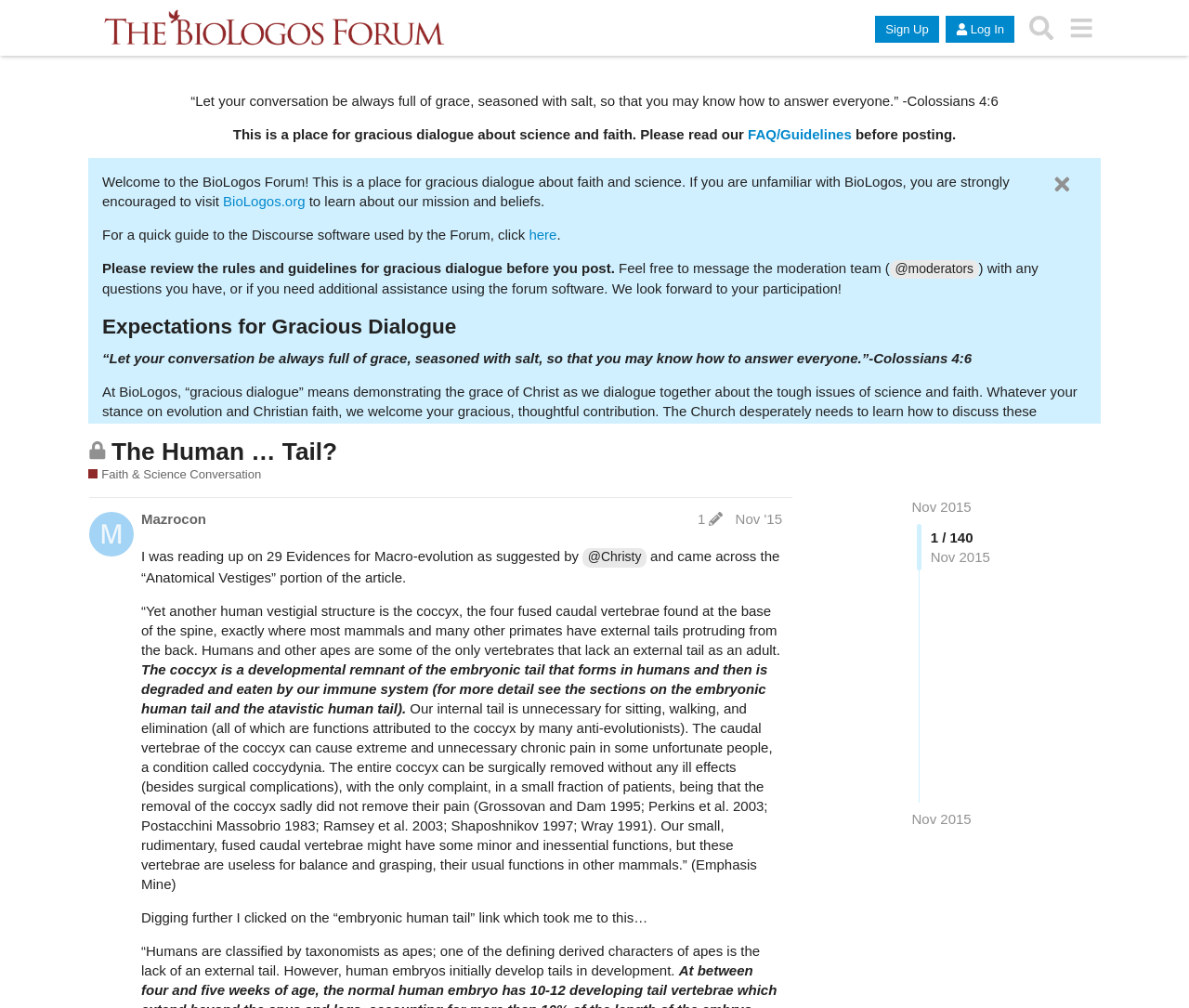Offer a thorough description of the webpage.

This webpage is a forum discussion on the topic of "The Human... Tail?" within the "Faith & Science Conversation" category. At the top, there is a header with a link to "The BioLogos Forum" and buttons to "Sign Up" and "Log In". Below this, there is a quote from Colossians 4:6 and a brief introduction to the forum, encouraging gracious dialogue about science and faith.

On the left side, there is a menu with links to "FAQ/Guidelines" and "BioLogos.org". Below this, there is a heading "Expectations for Gracious Dialogue" followed by a list of guidelines for participating in the forum, including respecting others' beliefs and avoiding proselytizing.

The main content of the page is a discussion thread, with the original post at the top. The post discusses the concept of "Anatomical Vestiges" in the context of macro-evolution, specifically the human coccyx, and includes several paragraphs of text with references to scientific studies. Below the original post, there are no replies, as the topic is closed and no longer accepts new responses.

At the bottom of the page, there are links to navigate to other pages in the discussion thread, as well as a link to the original post's edit history.